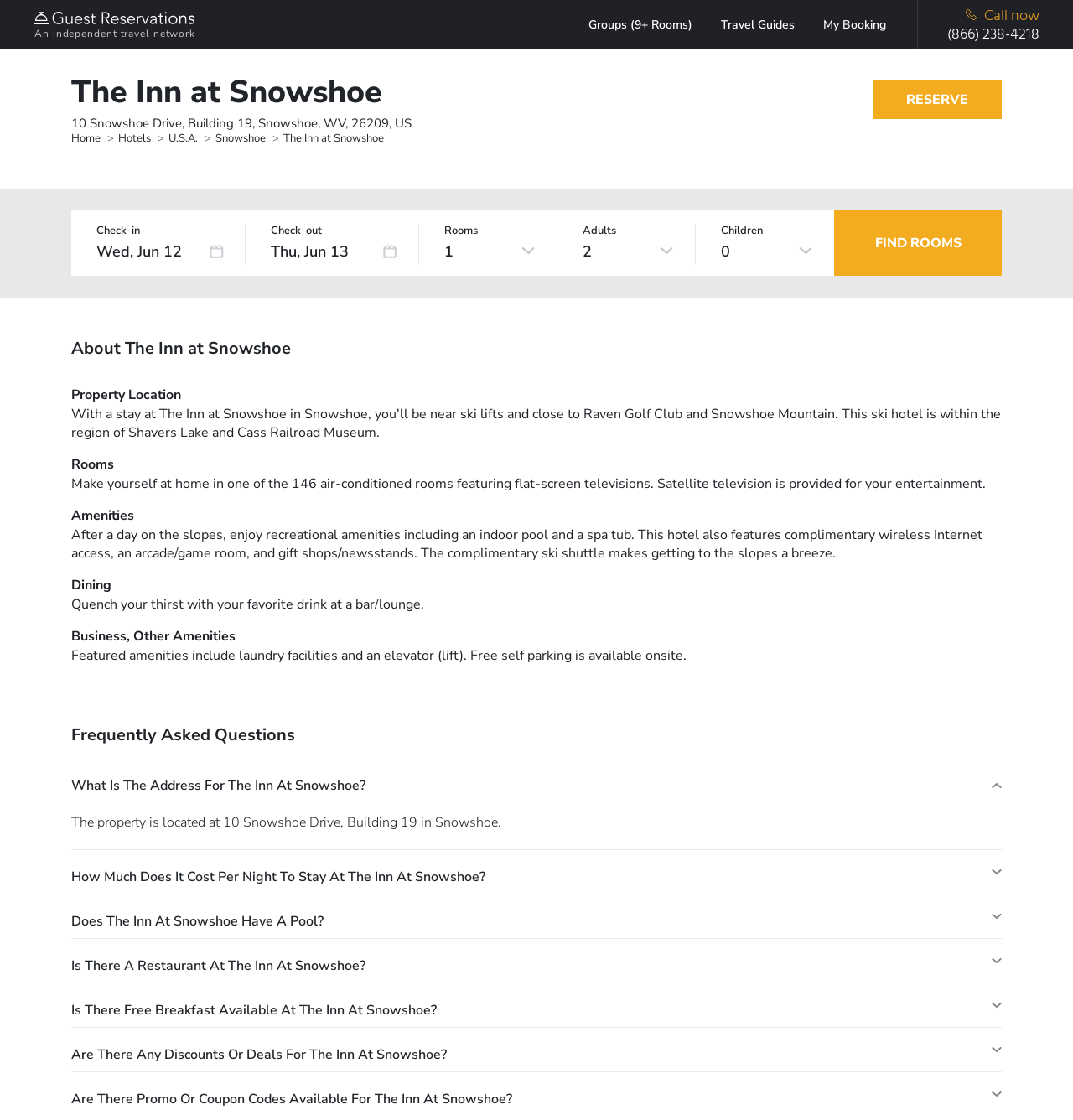Kindly provide the bounding box coordinates of the section you need to click on to fulfill the given instruction: "Call the hotel".

[0.883, 0.006, 0.969, 0.038]